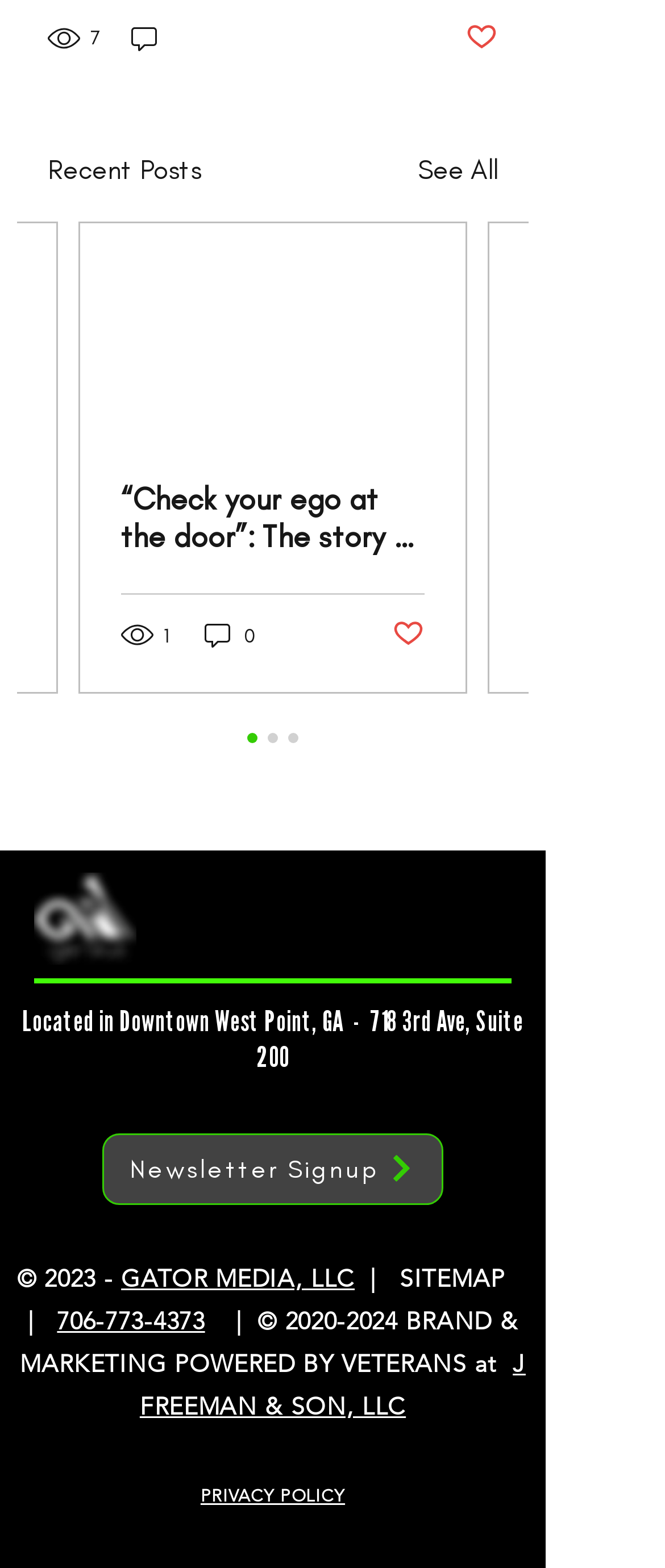Determine the bounding box coordinates for the area that should be clicked to carry out the following instruction: "Sign up for the newsletter".

[0.154, 0.722, 0.667, 0.768]